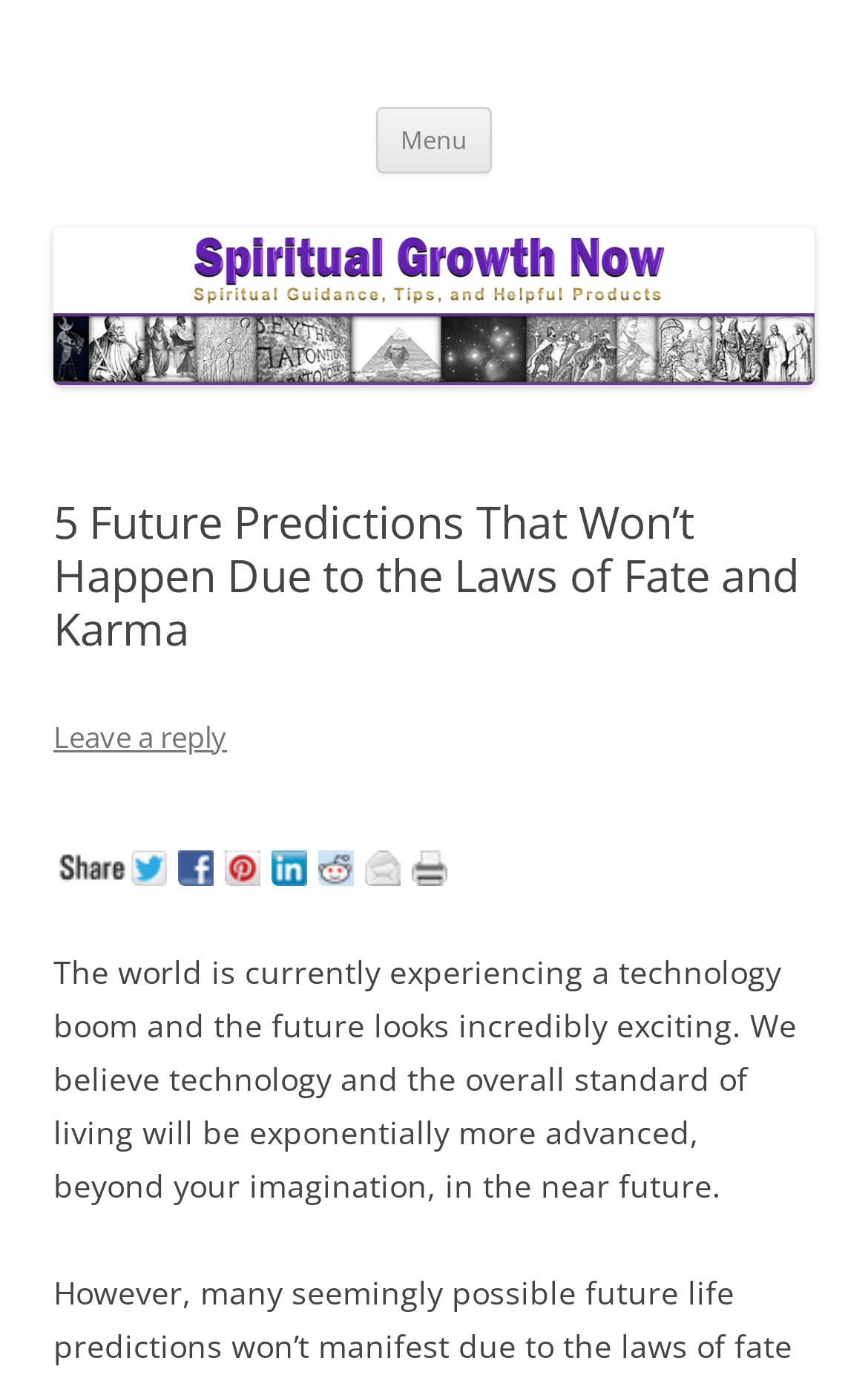Determine the bounding box coordinates for the area that needs to be clicked to fulfill this task: "Share on Twitter". The coordinates must be given as four float numbers between 0 and 1, i.e., [left, top, right, bottom].

[0.151, 0.619, 0.205, 0.65]